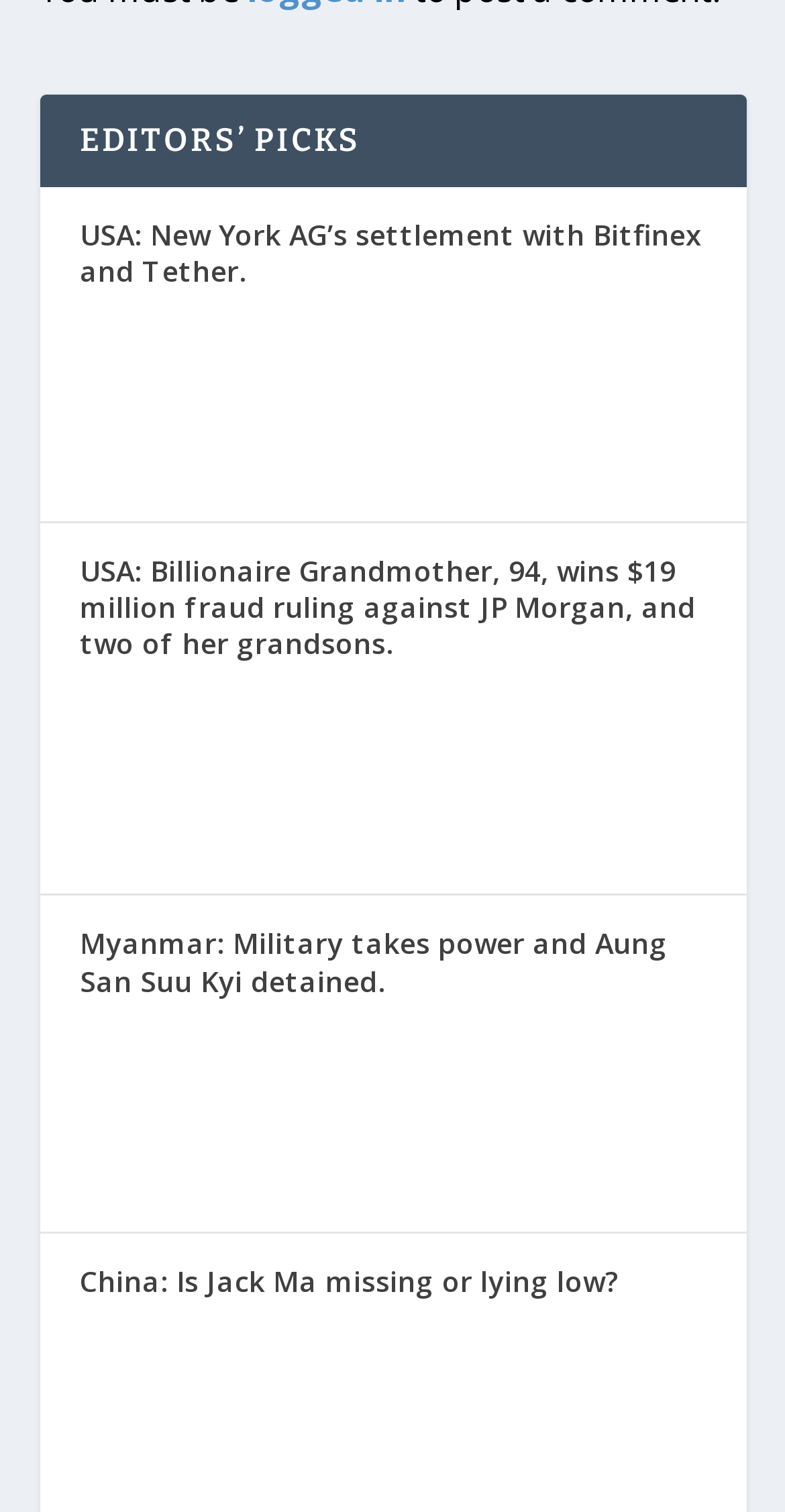Kindly determine the bounding box coordinates for the clickable area to achieve the given instruction: "See image of A banner erected in support of Aung San Suu Kyi".

[0.101, 0.661, 0.486, 0.794]